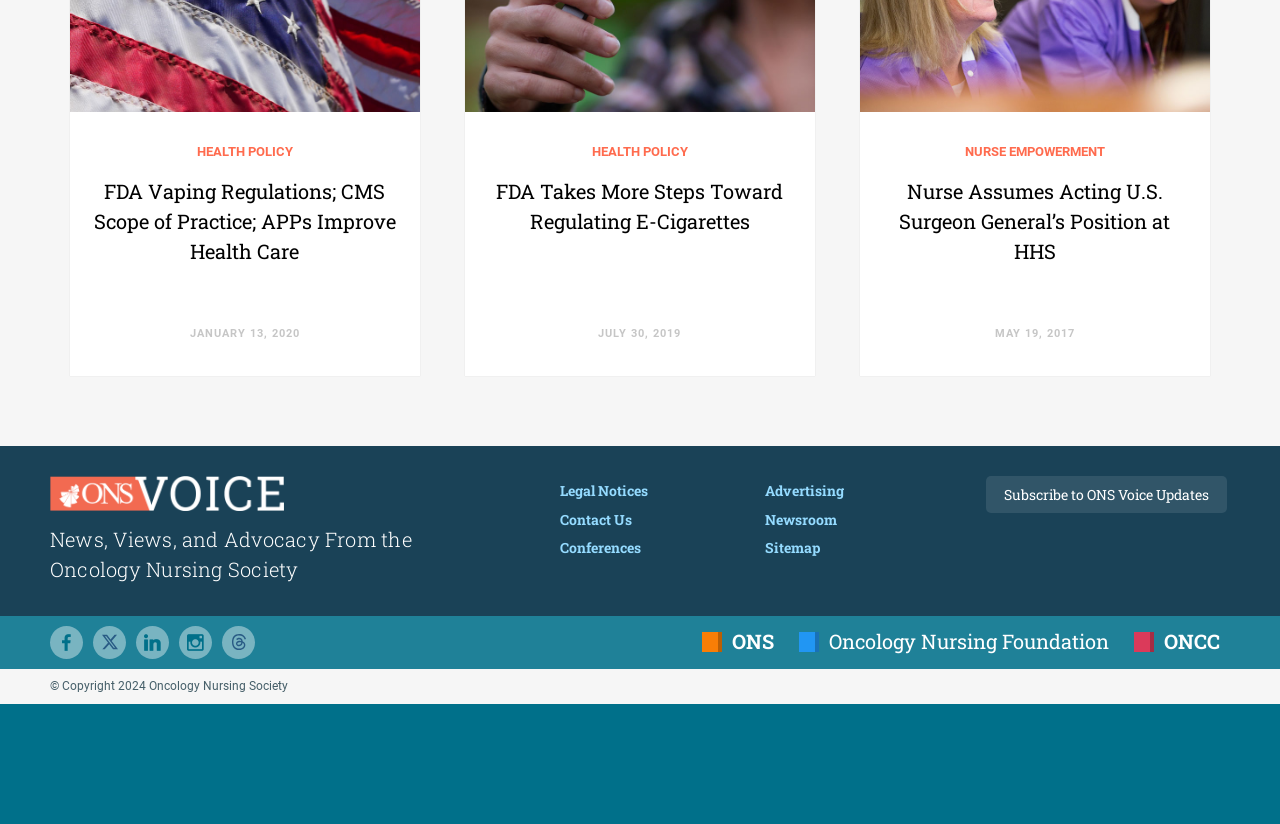Please find the bounding box coordinates of the element that you should click to achieve the following instruction: "Click on the 'HEALTH POLICY FDA Vaping Regulations; CMS Scope of Practice; APPs Improve Health Care JANUARY 13, 2020' link". The coordinates should be presented as four float numbers between 0 and 1: [left, top, right, bottom].

[0.055, 0.135, 0.328, 0.456]